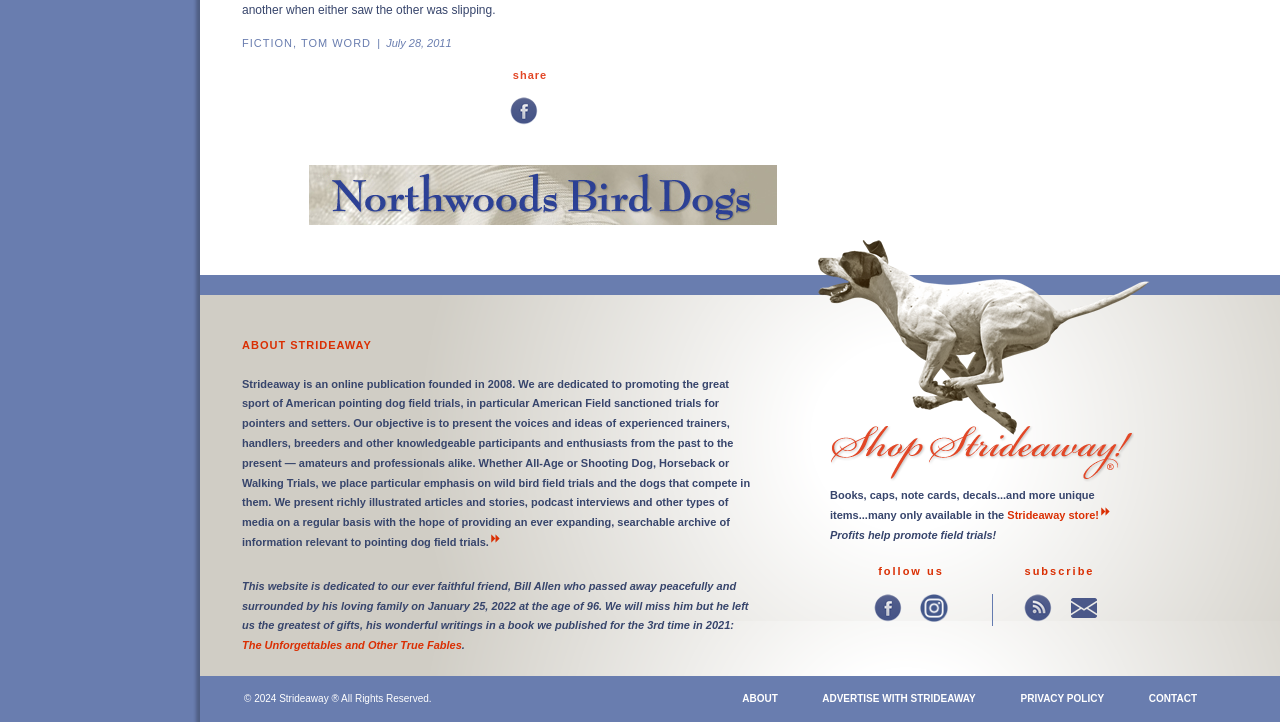Can you identify the bounding box coordinates of the clickable region needed to carry out this instruction: 'Click on the 'FICTION' link'? The coordinates should be four float numbers within the range of 0 to 1, stated as [left, top, right, bottom].

[0.189, 0.052, 0.229, 0.068]